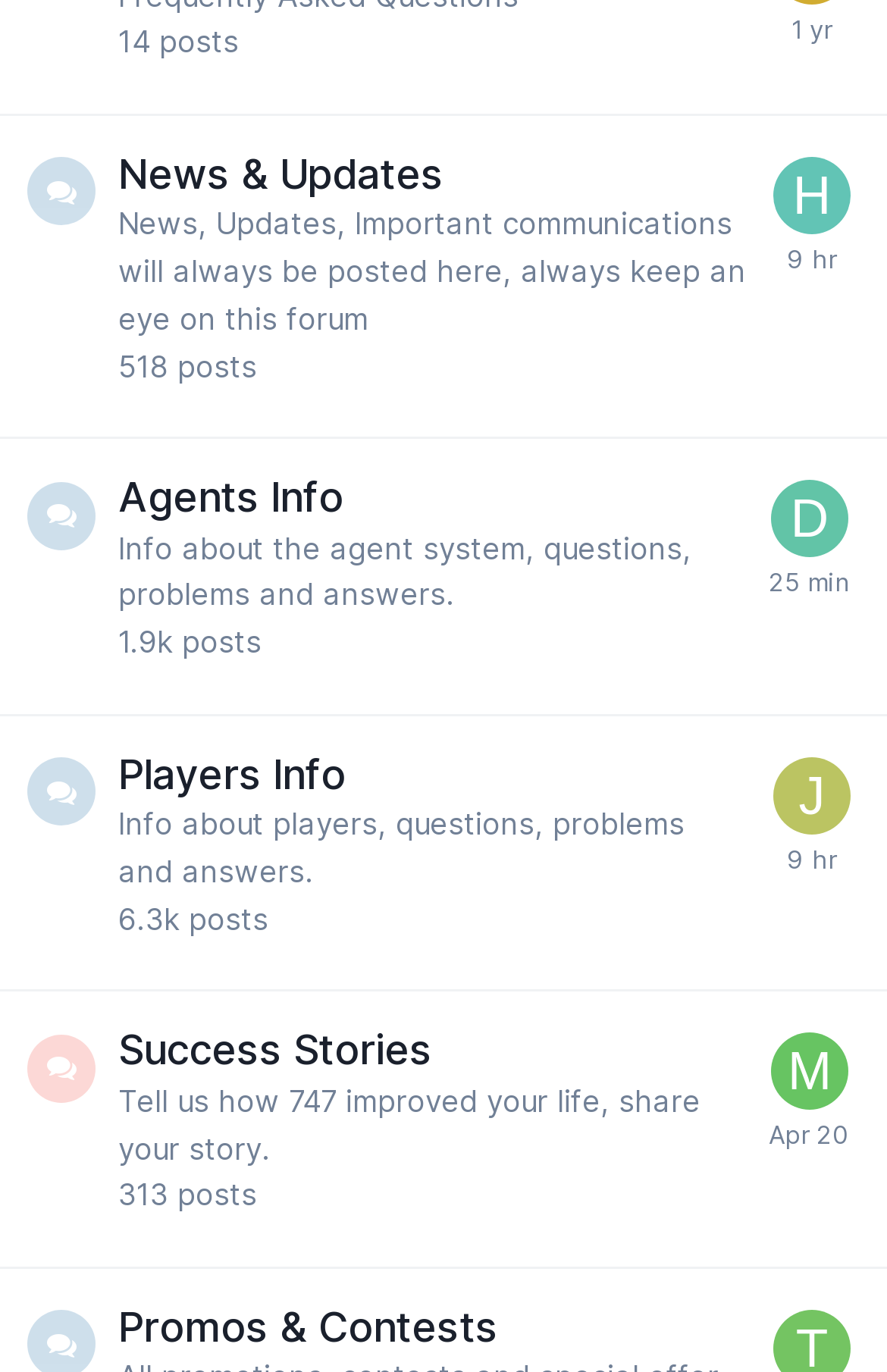Find the bounding box coordinates for the element described here: "9 hours ago".

[0.872, 0.17, 0.959, 0.203]